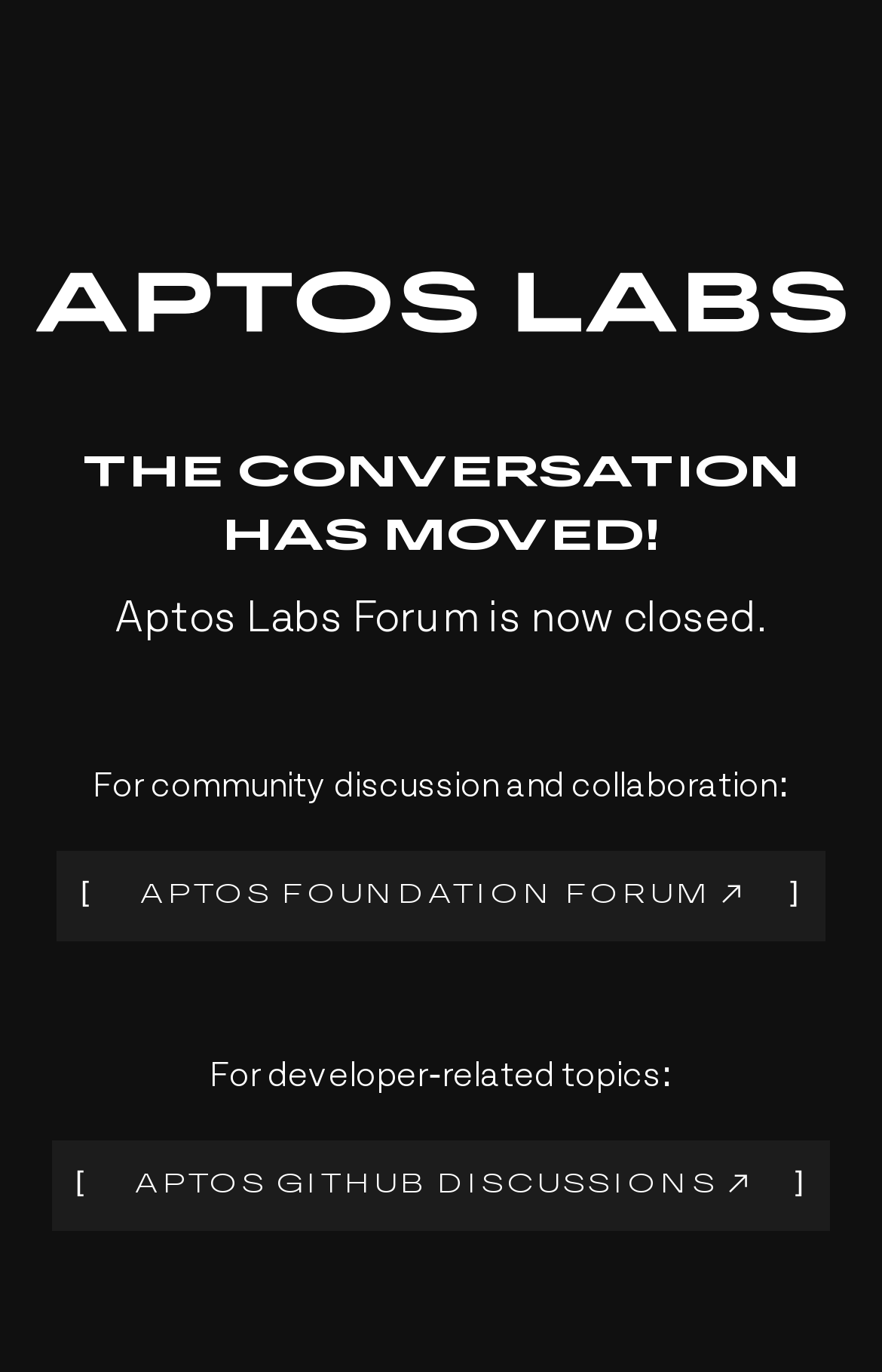Please find and give the text of the main heading on the webpage.

THE CONVERSATION HAS MOVED!